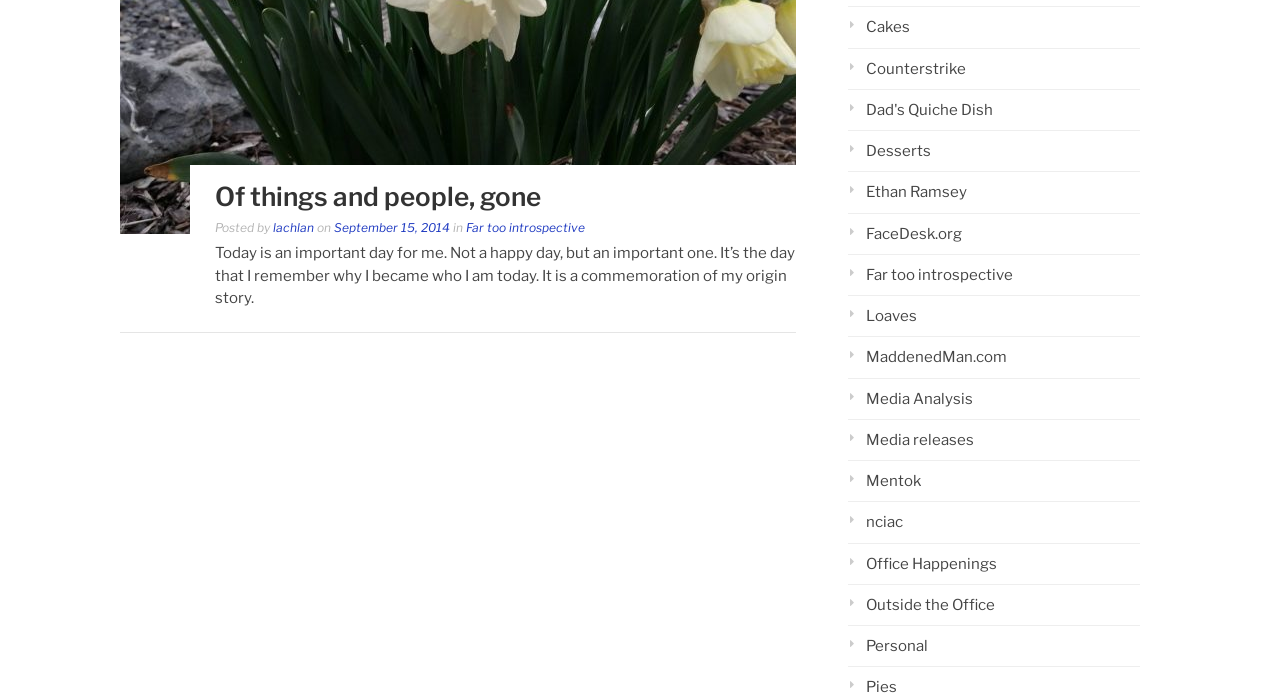Pinpoint the bounding box coordinates of the area that must be clicked to complete this instruction: "check the post by 'lachlan'".

[0.213, 0.315, 0.245, 0.337]